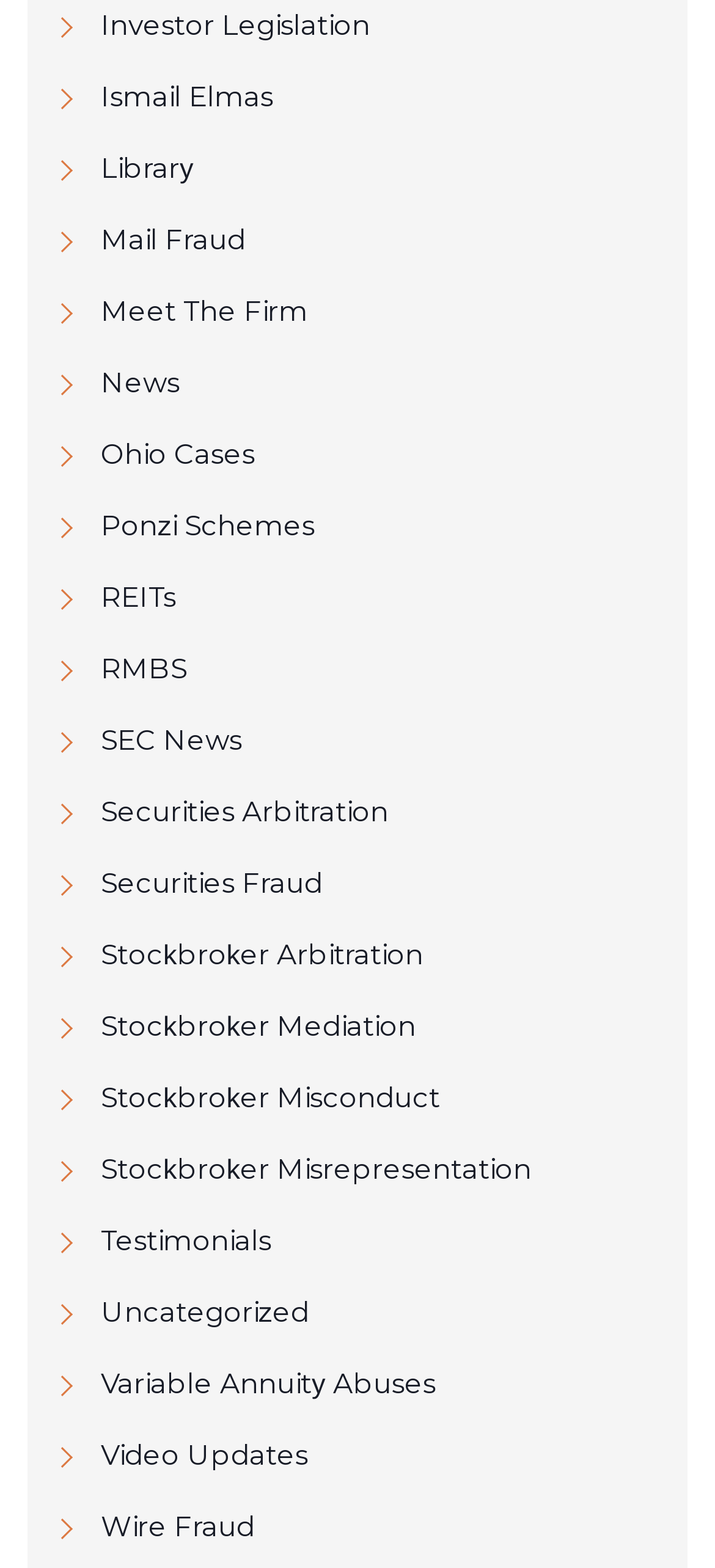Kindly respond to the following question with a single word or a brief phrase: 
How many links are on the webpage?

24